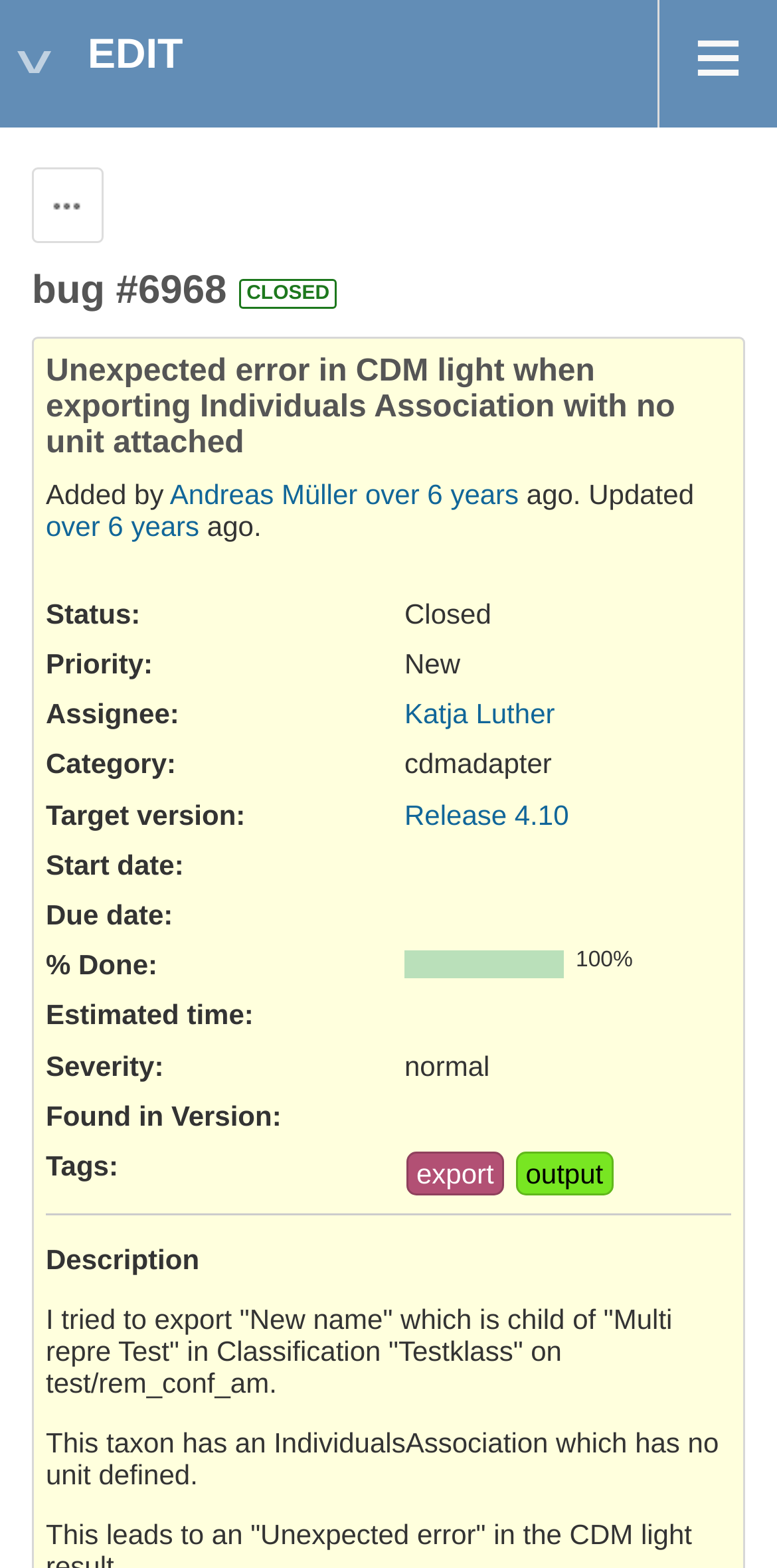What is the status of bug #6968?
Kindly offer a comprehensive and detailed response to the question.

The status of bug #6968 can be found in the section 'Status:' which is located below the heading 'bug #6968'. The text 'Closed' is displayed next to the label 'Status:'.